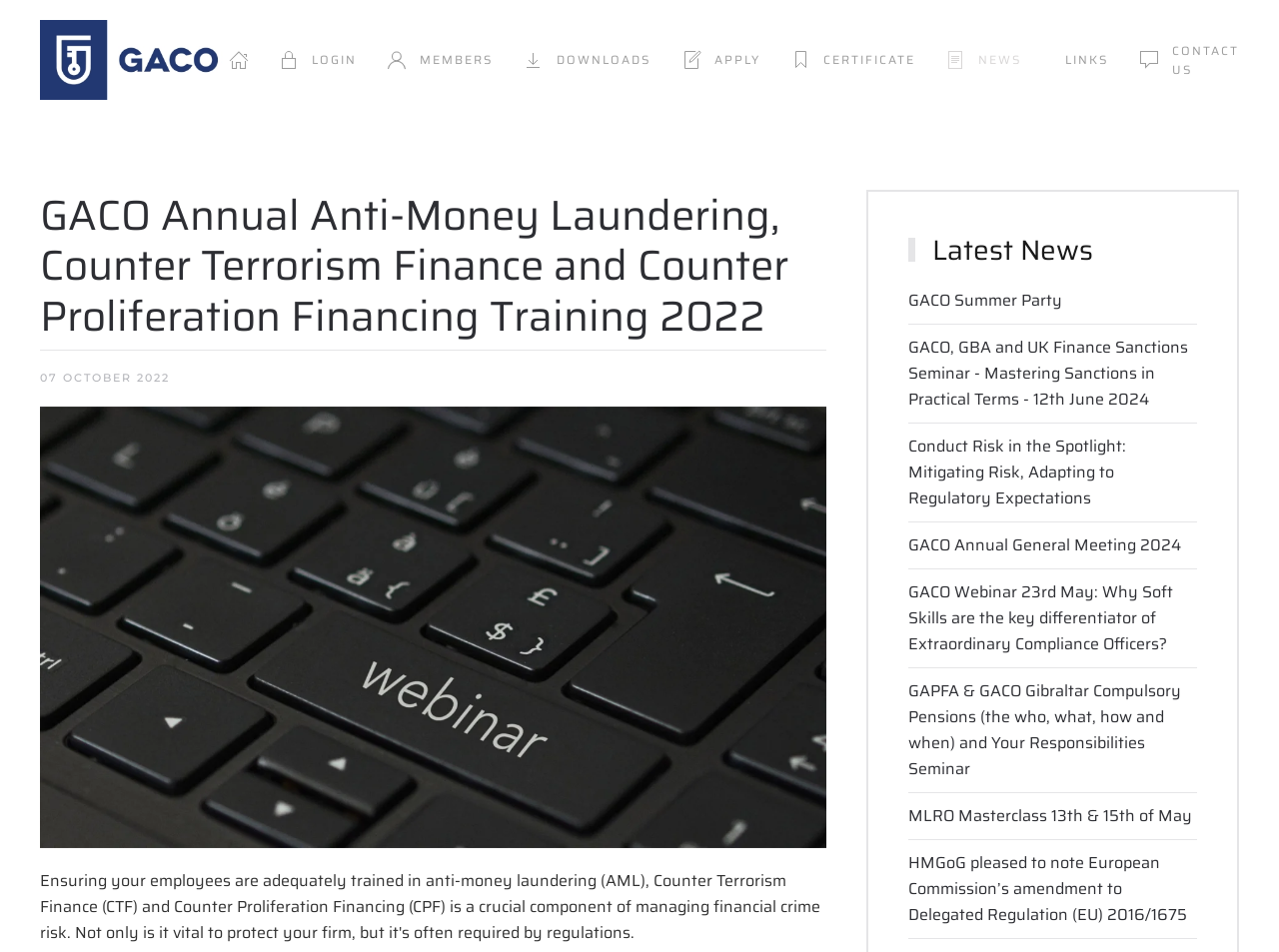Please identify the primary heading on the webpage and return its text.

GACO Annual Anti-Money Laundering, Counter Terrorism Finance and Counter Proliferation Financing Training 2022